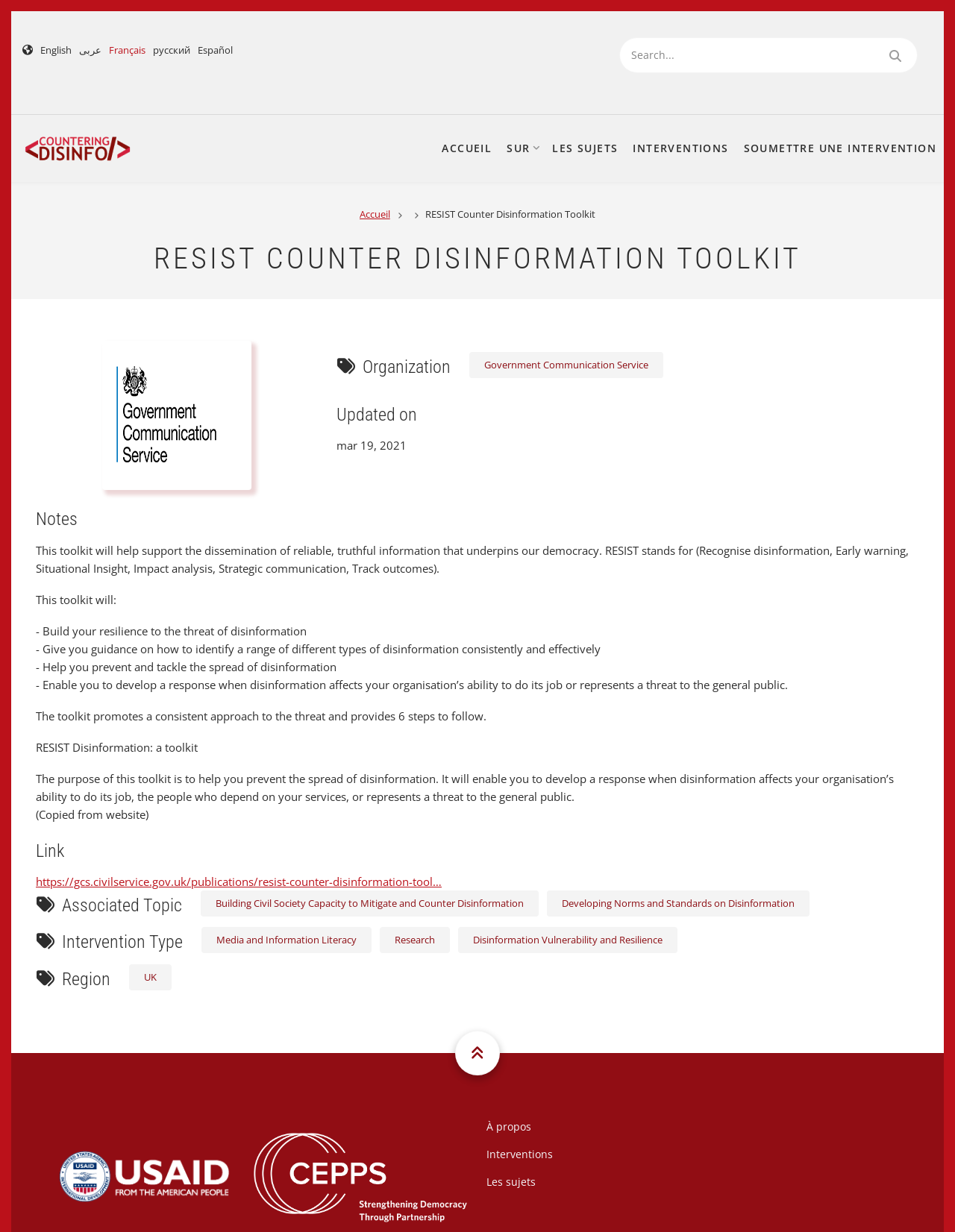Please find and provide the title of the webpage.

RESIST COUNTER DISINFORMATION TOOLKIT